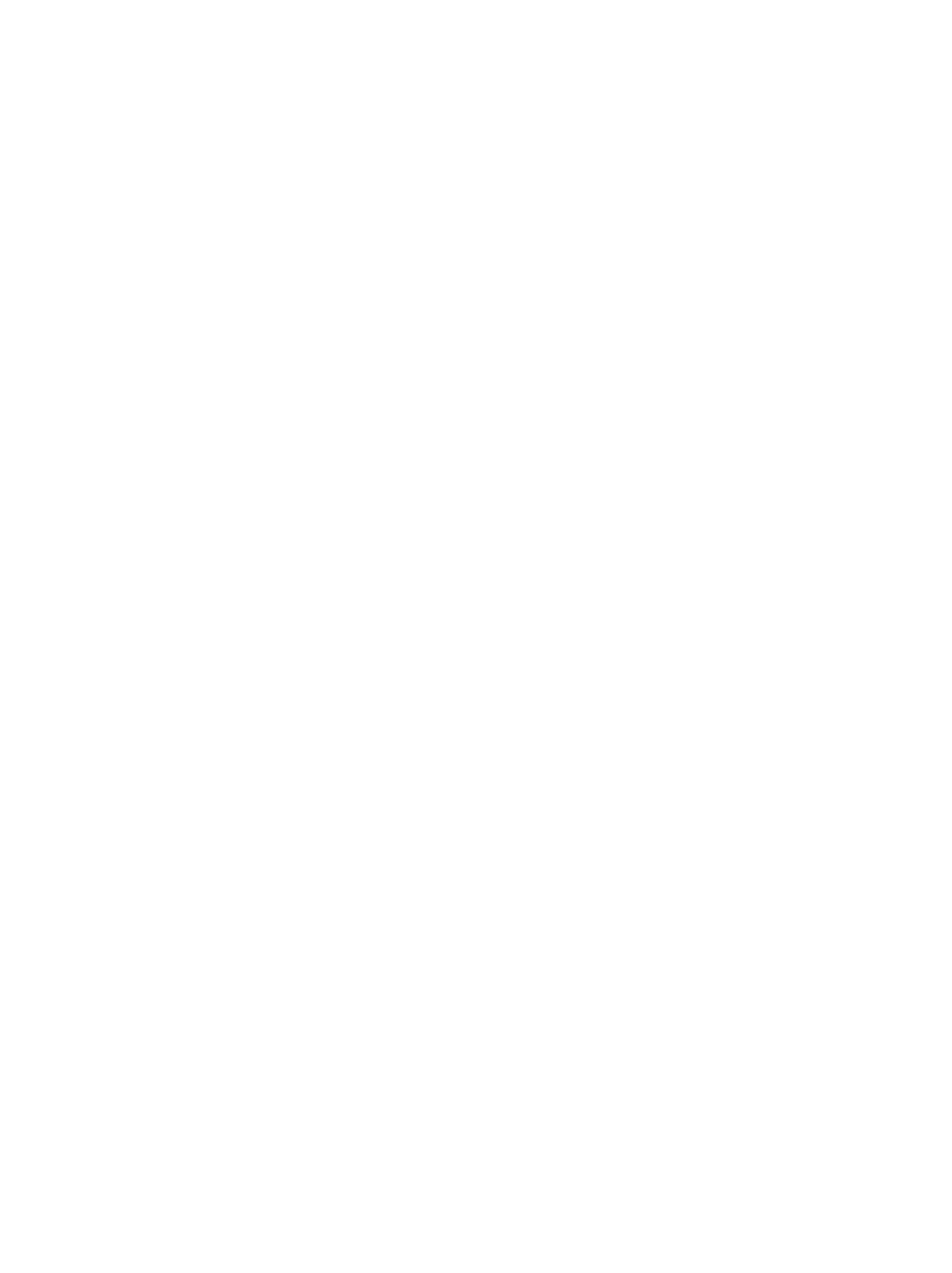Pinpoint the bounding box coordinates of the element to be clicked to execute the instruction: "Call the Tallahassee phone number".

None